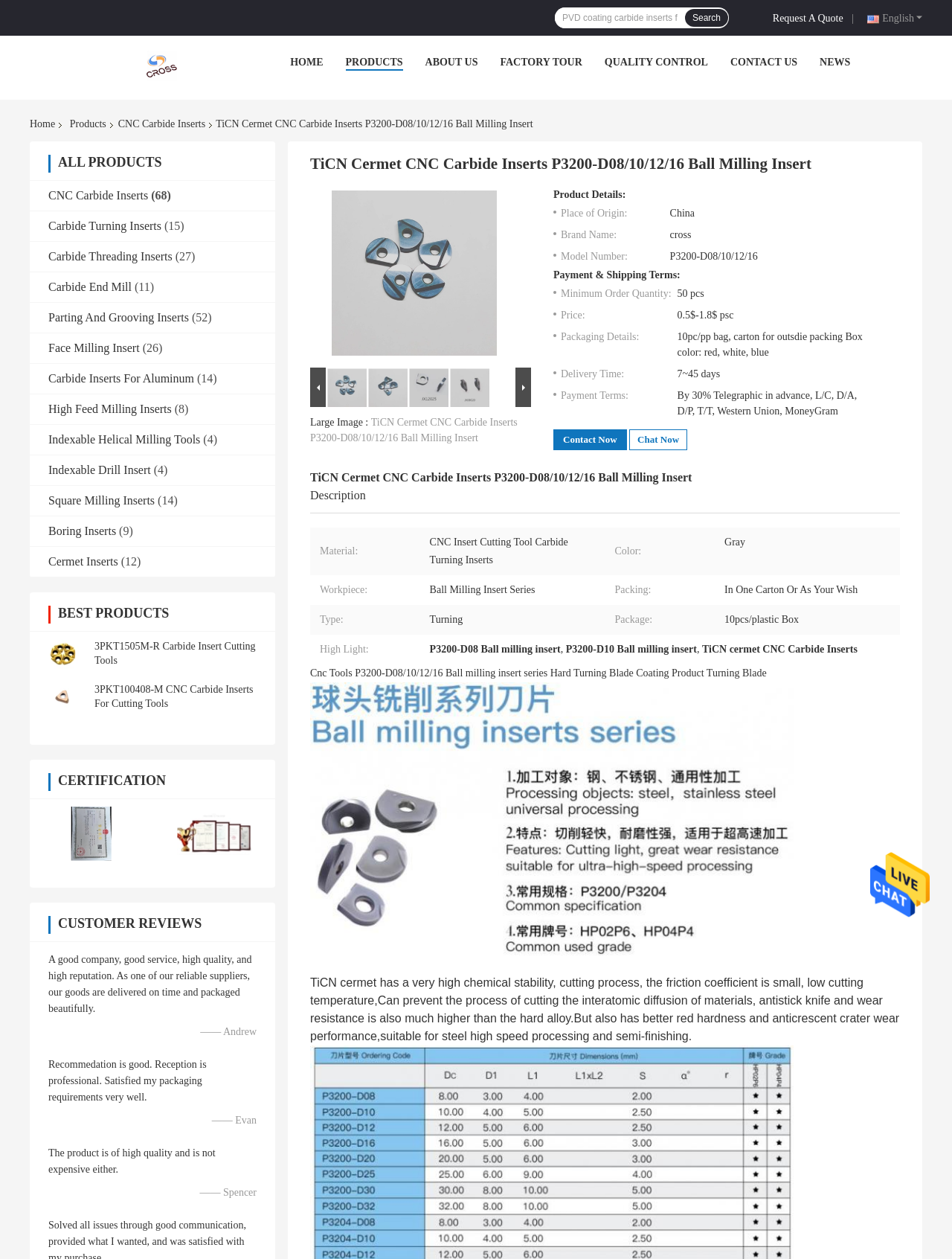Please locate the bounding box coordinates of the element that should be clicked to achieve the given instruction: "Search for products".

[0.583, 0.006, 0.72, 0.022]